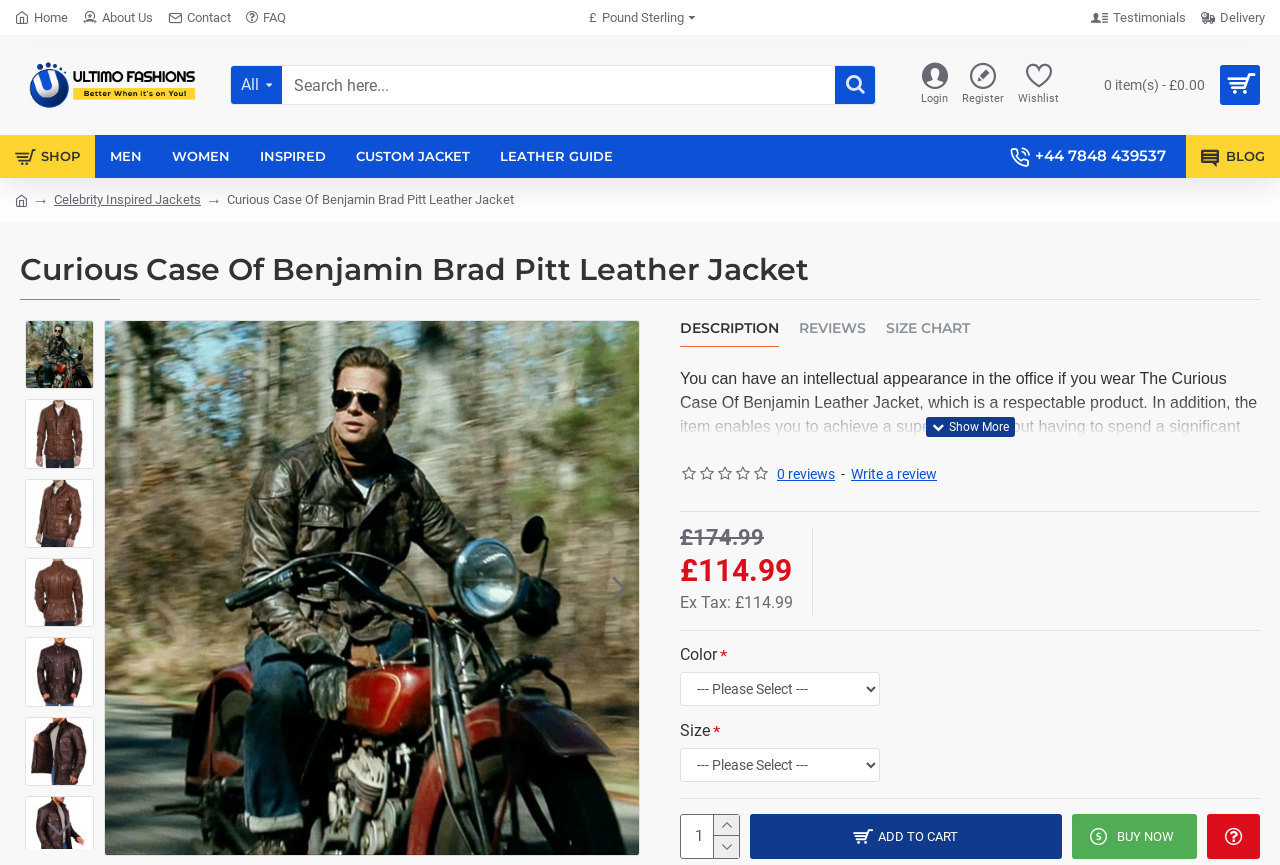What is the function of the button with the icon ''?
Kindly offer a comprehensive and detailed response to the question.

I found the button with the icon '' next to a textbox with a placeholder 'Search here...', which suggests that the button is for searching.